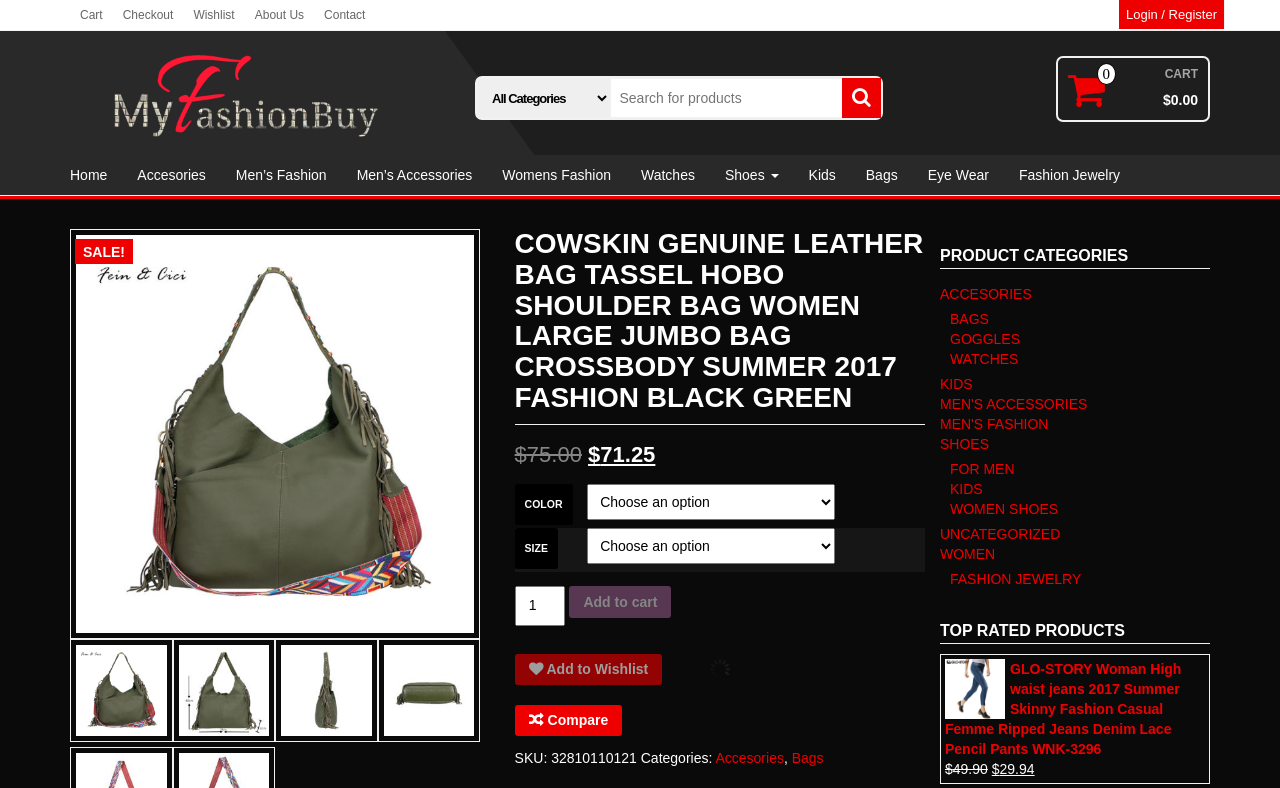What is the headline of the webpage?

COWSKIN GENUINE LEATHER BAG TASSEL HOBO SHOULDER BAG WOMEN LARGE JUMBO BAG CROSSBODY SUMMER 2017 FASHION BLACK GREEN